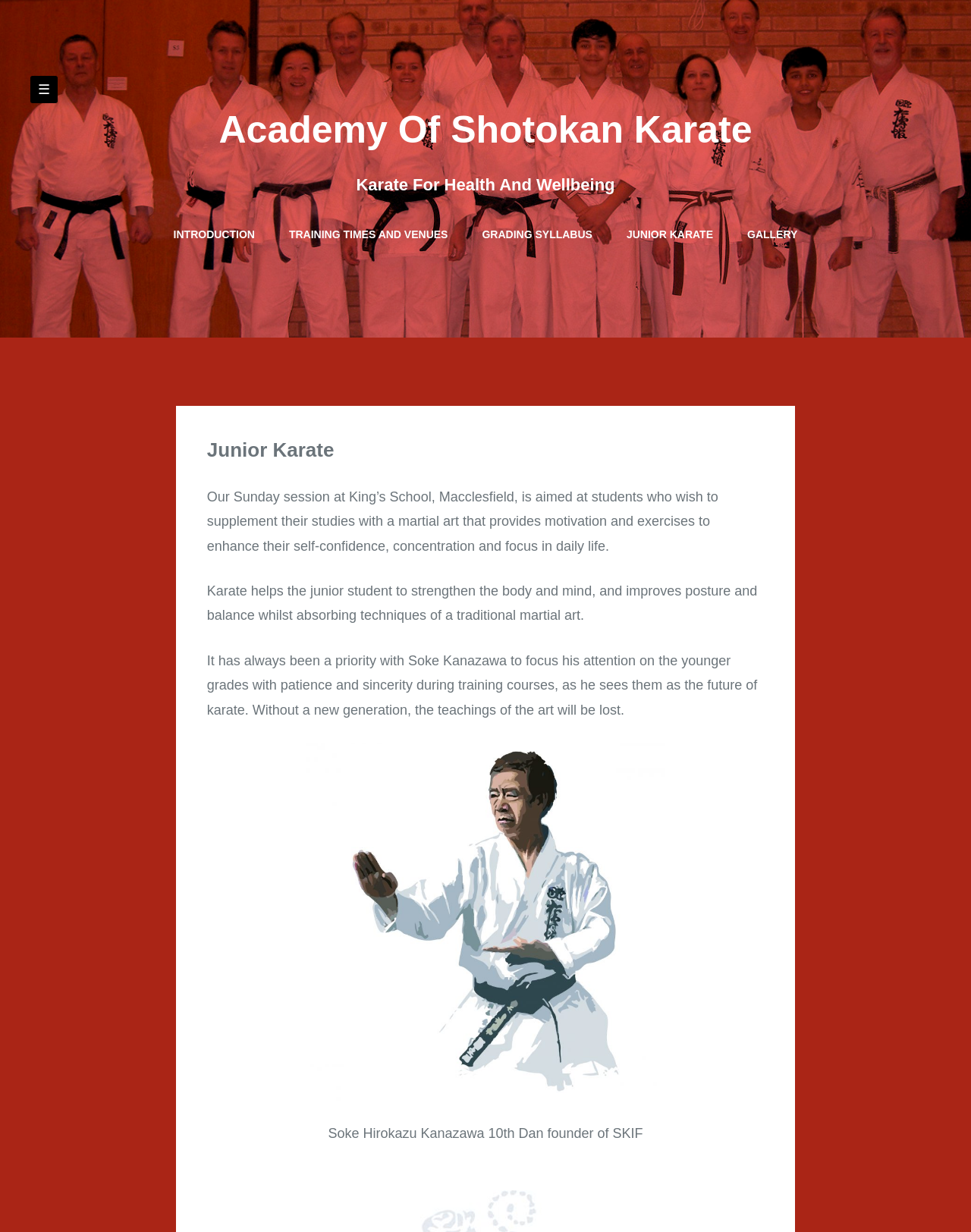Given the description: "Grading Syllabus", determine the bounding box coordinates of the UI element. The coordinates should be formatted as four float numbers between 0 and 1, [left, top, right, bottom].

[0.496, 0.185, 0.61, 0.195]